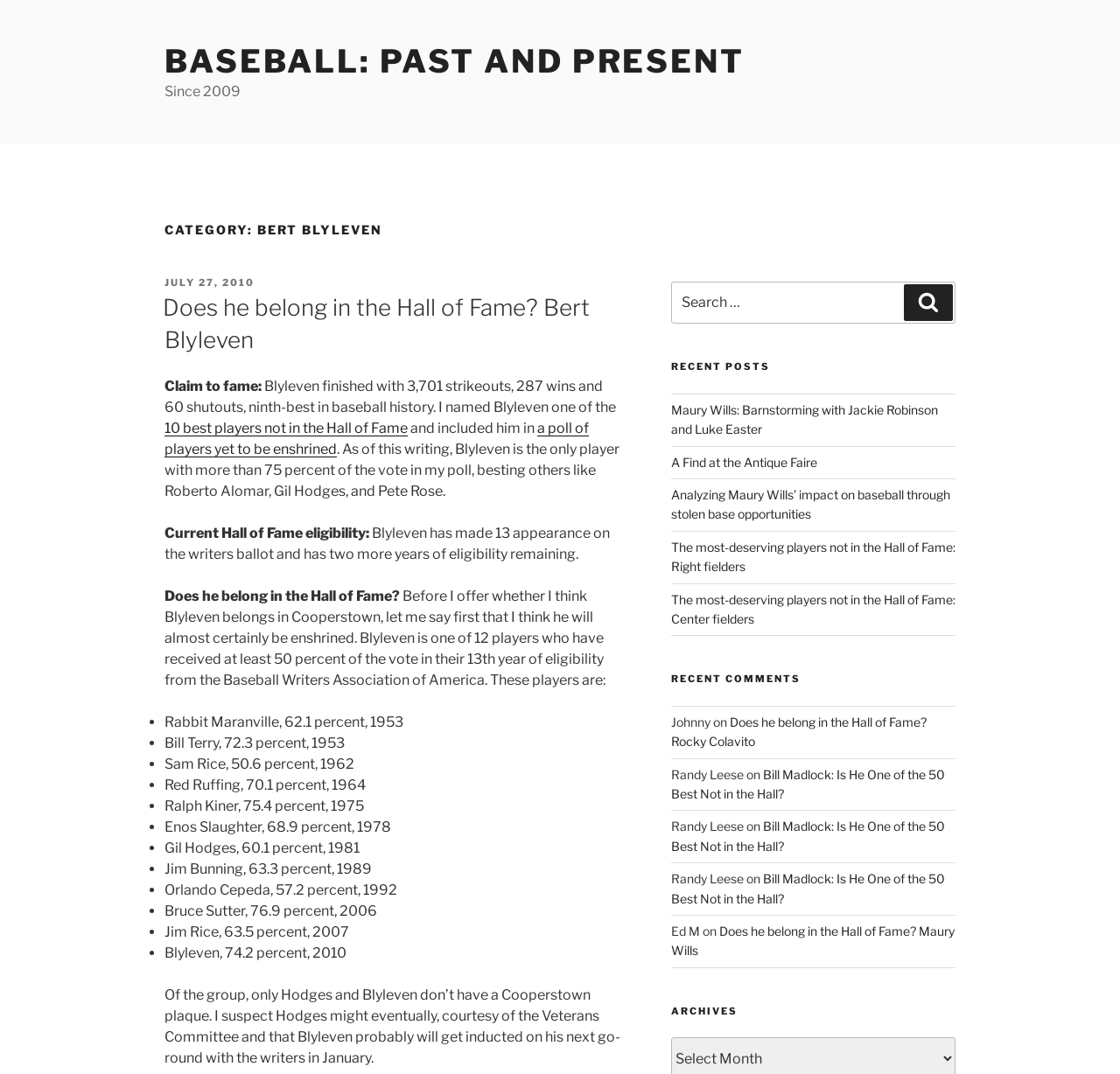Determine the bounding box coordinates of the clickable region to follow the instruction: "Search for a keyword".

[0.599, 0.262, 0.853, 0.302]